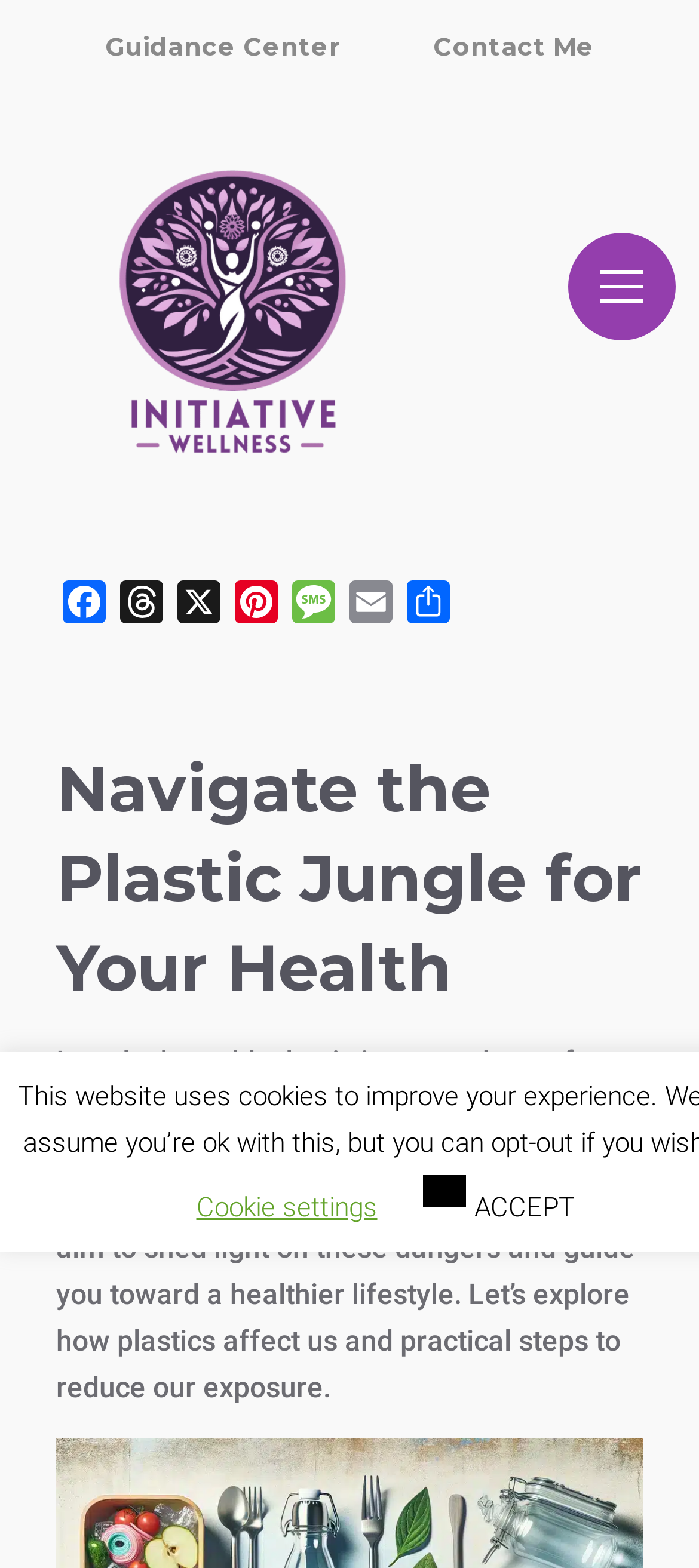Pinpoint the bounding box coordinates of the area that must be clicked to complete this instruction: "Explore the website".

[0.077, 0.086, 0.59, 0.314]